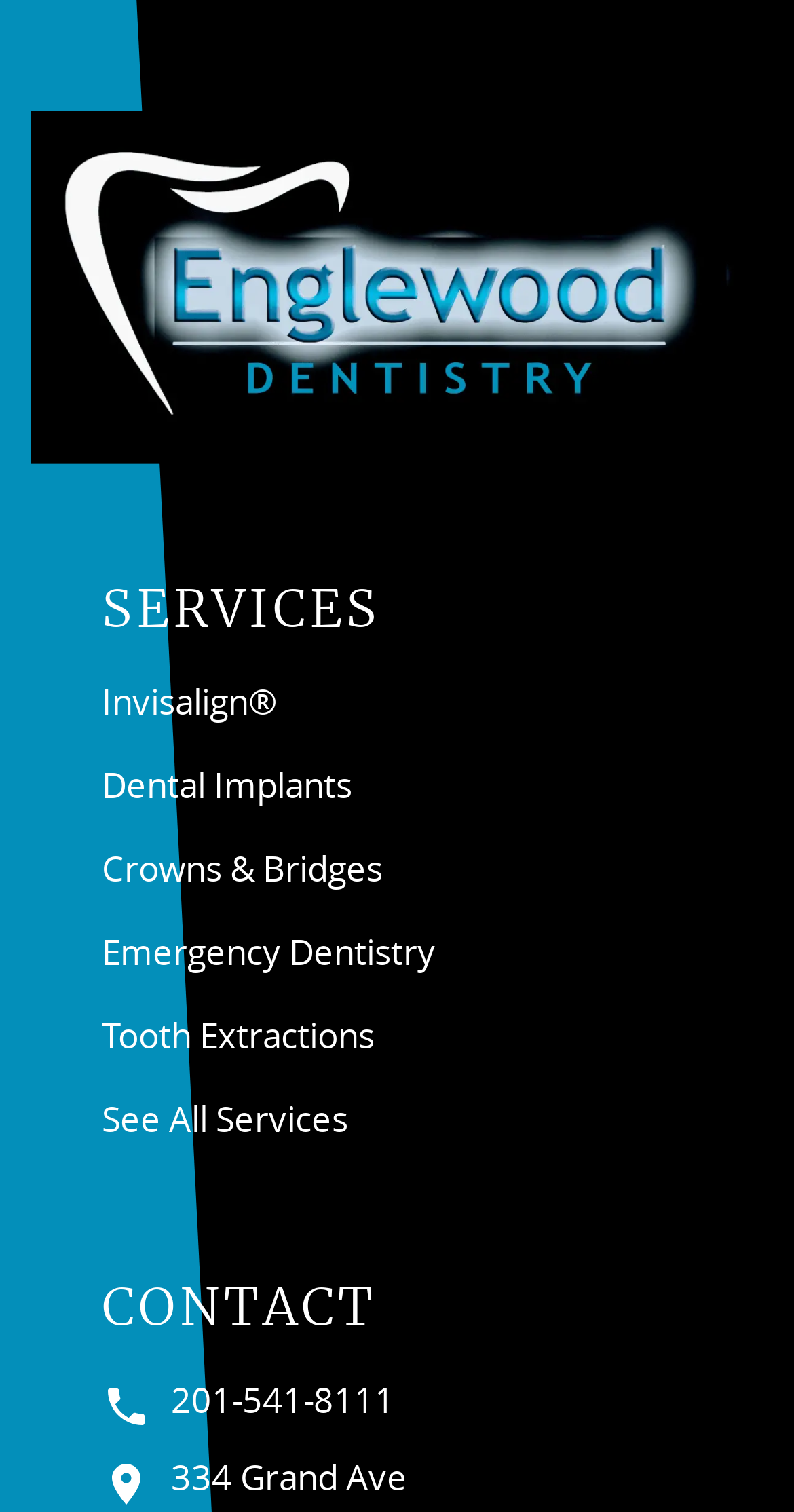Determine the bounding box coordinates of the section to be clicked to follow the instruction: "Go to the homepage". The coordinates should be given as four float numbers between 0 and 1, formatted as [left, top, right, bottom].

[0.038, 0.29, 0.962, 0.311]